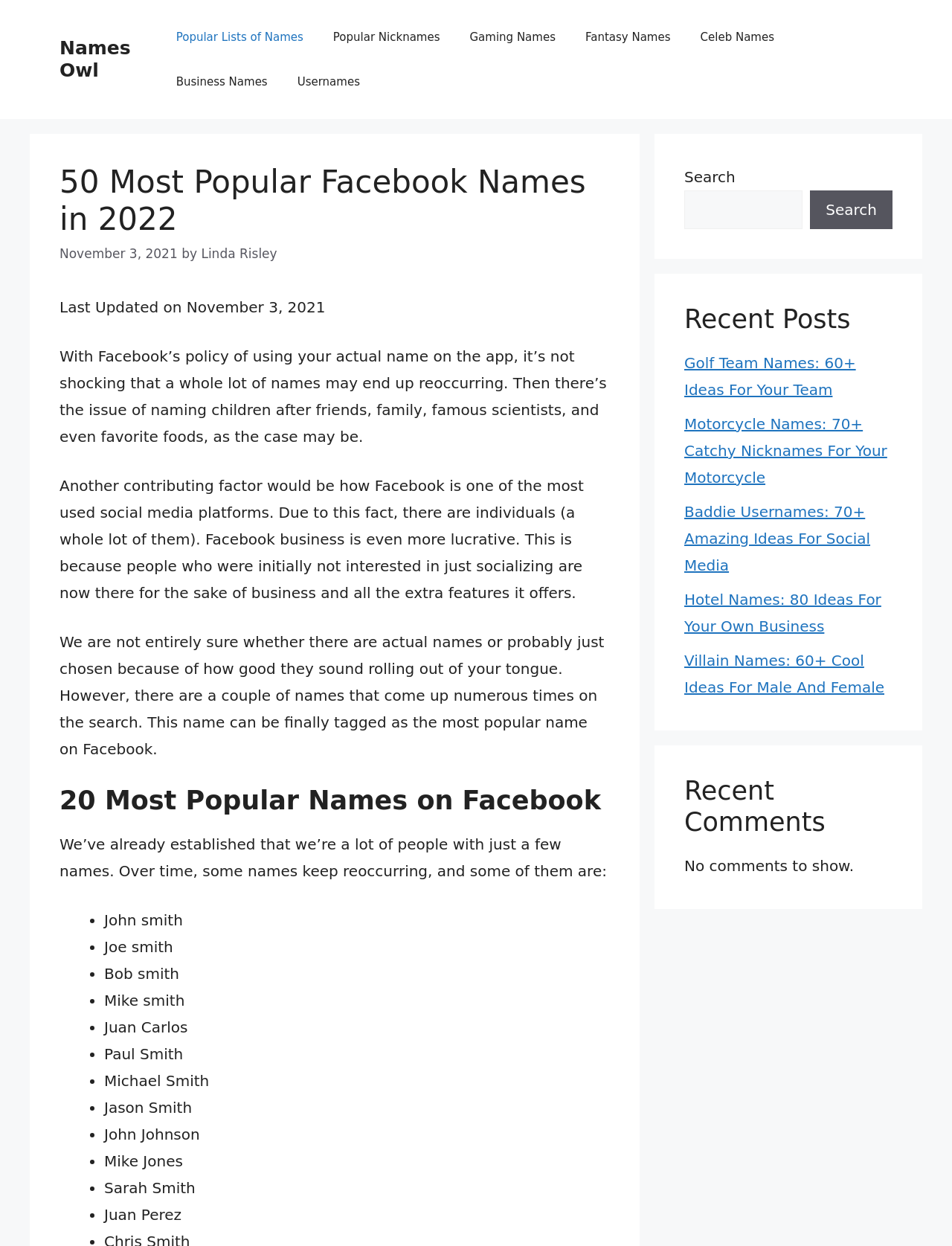Please identify the bounding box coordinates of the element I should click to complete this instruction: 'Open Ignou BTS solved assignments 2023 24'. The coordinates should be given as four float numbers between 0 and 1, like this: [left, top, right, bottom].

None